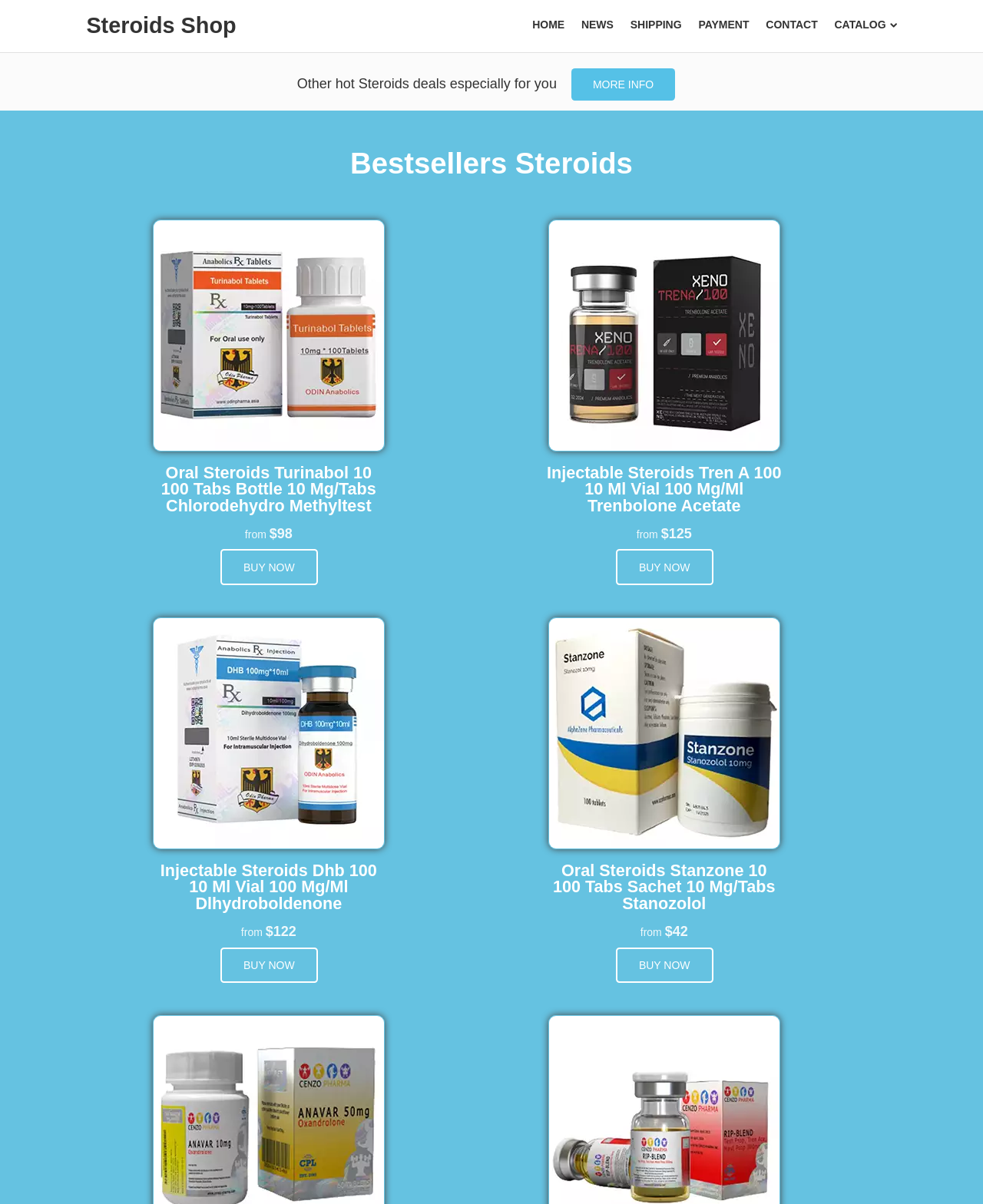Given the element description: "More info", predict the bounding box coordinates of the UI element it refers to, using four float numbers between 0 and 1, i.e., [left, top, right, bottom].

[0.581, 0.056, 0.687, 0.084]